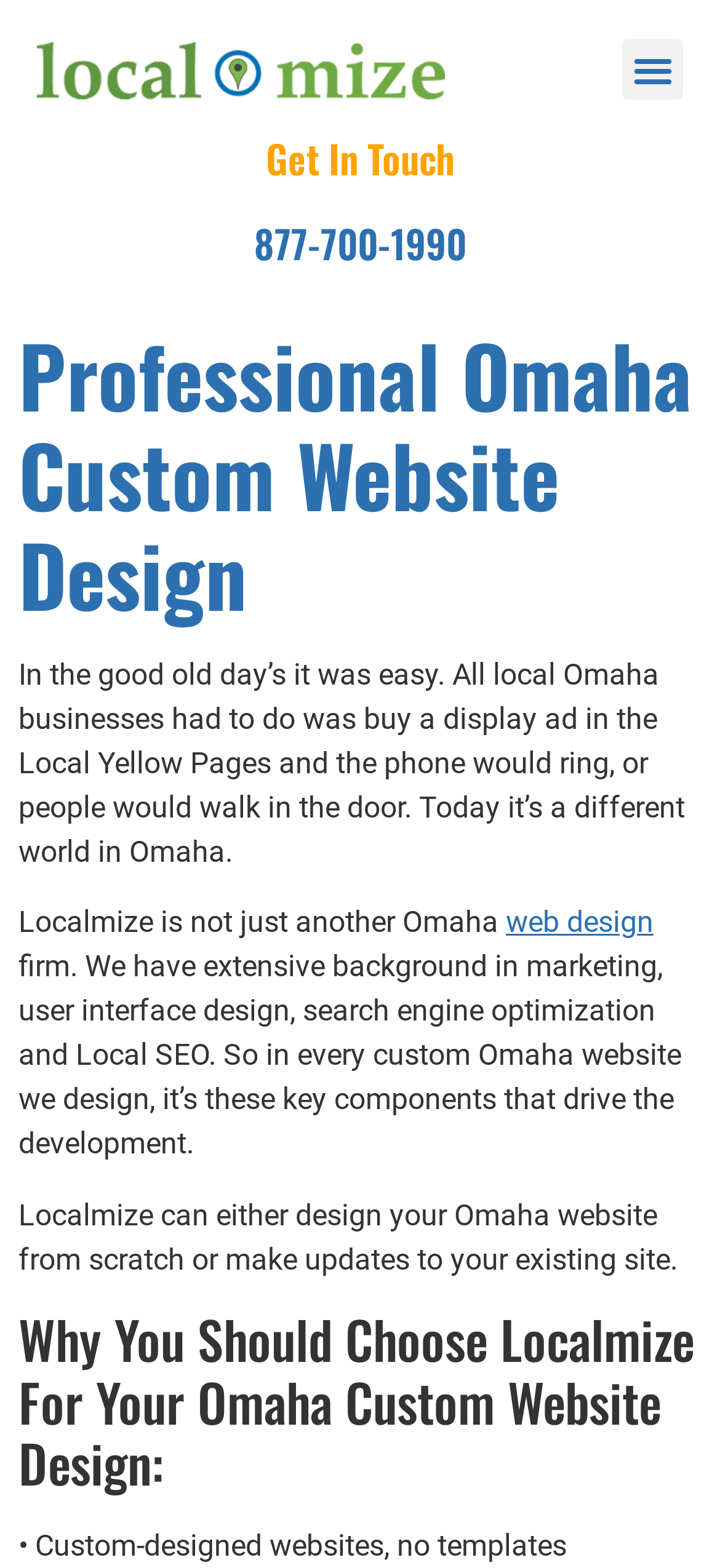What is the benefit of choosing Localmize for custom website design?
Based on the image, provide a one-word or brief-phrase response.

Custom-designed websites, no templates